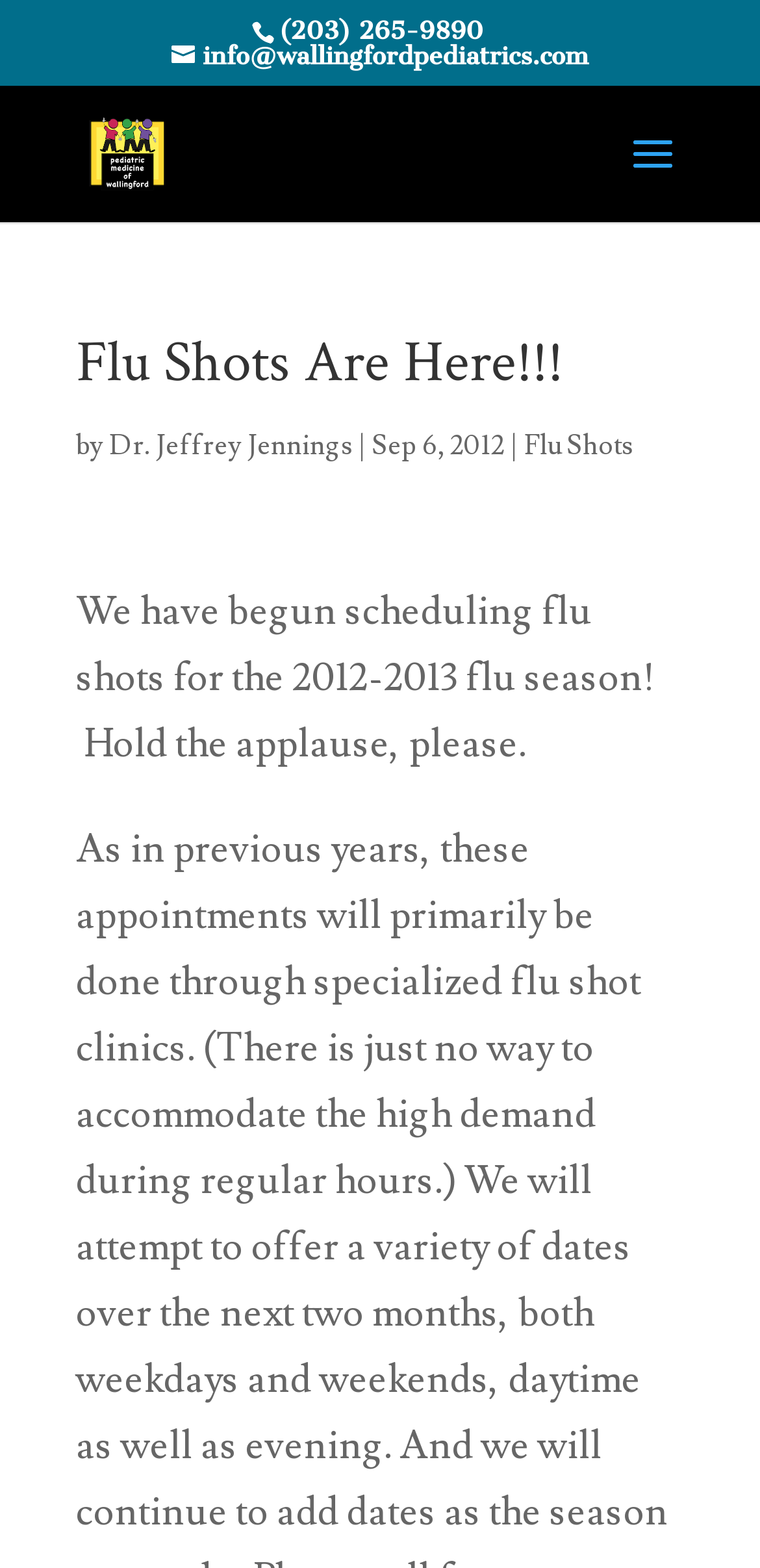Refer to the image and offer a detailed explanation in response to the question: Who wrote the article on the webpage?

I found the author's name by looking at the link element with the bounding box coordinates [0.144, 0.274, 0.464, 0.296], which contains the text 'Dr. Jeffrey Jennings'.